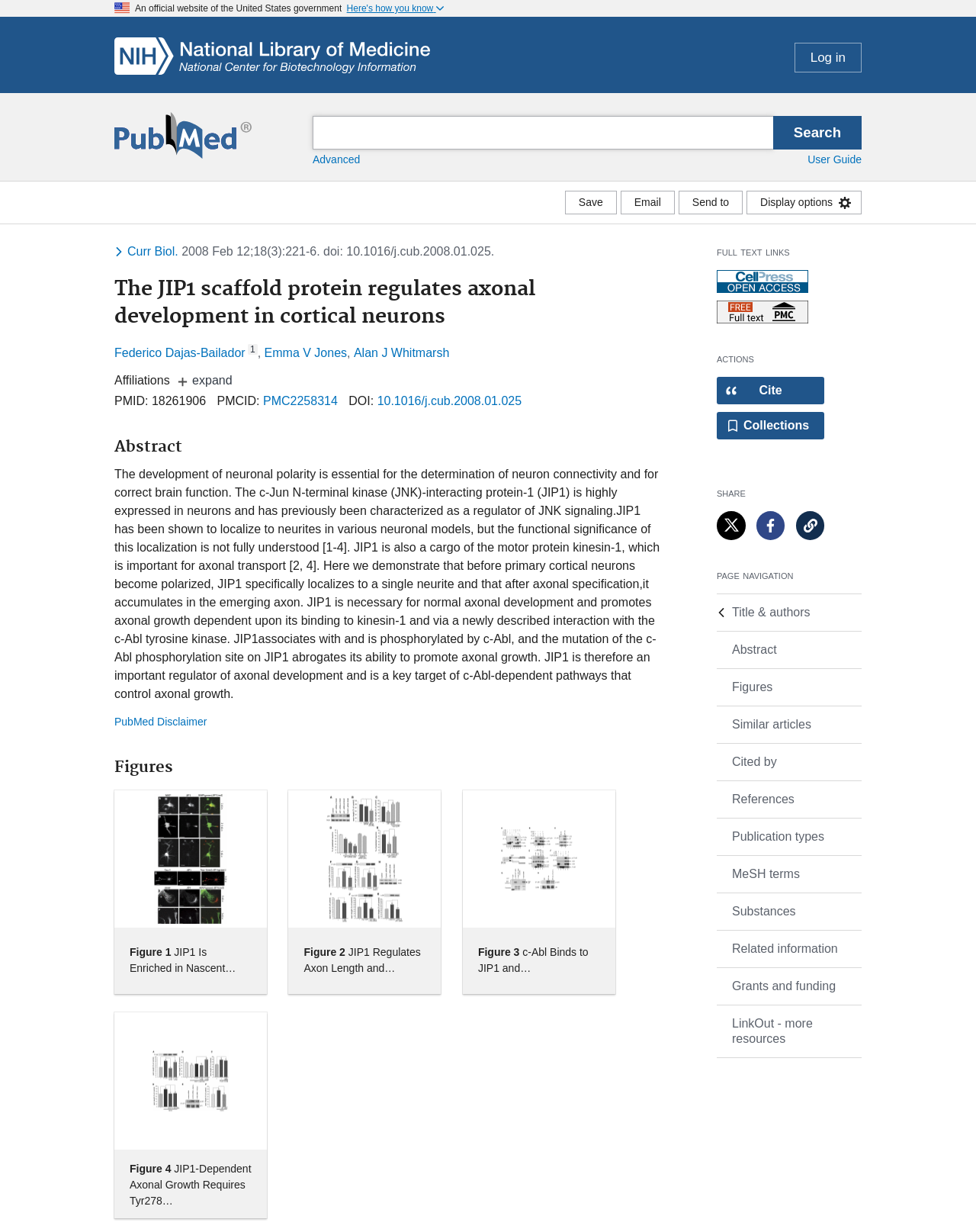What is the function of JIP1 in neurons?
Refer to the image and provide a detailed answer to the question.

I found the answer by reading the abstract, which states that 'JIP1 is highly expressed in neurons and has previously been characterized as a regulator of JNK signaling'.